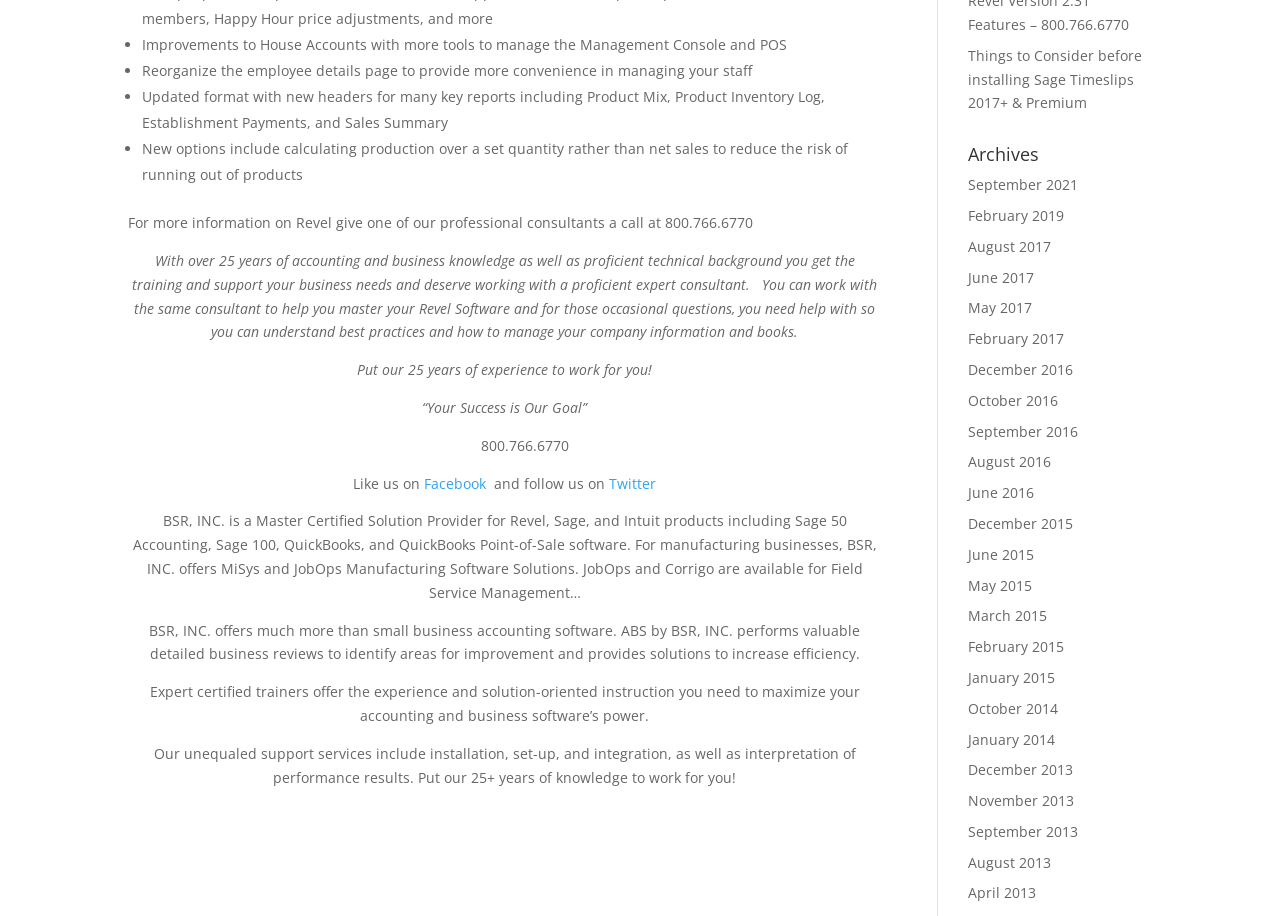Provide the bounding box coordinates of the HTML element this sentence describes: "Twitter".

[0.476, 0.517, 0.513, 0.538]